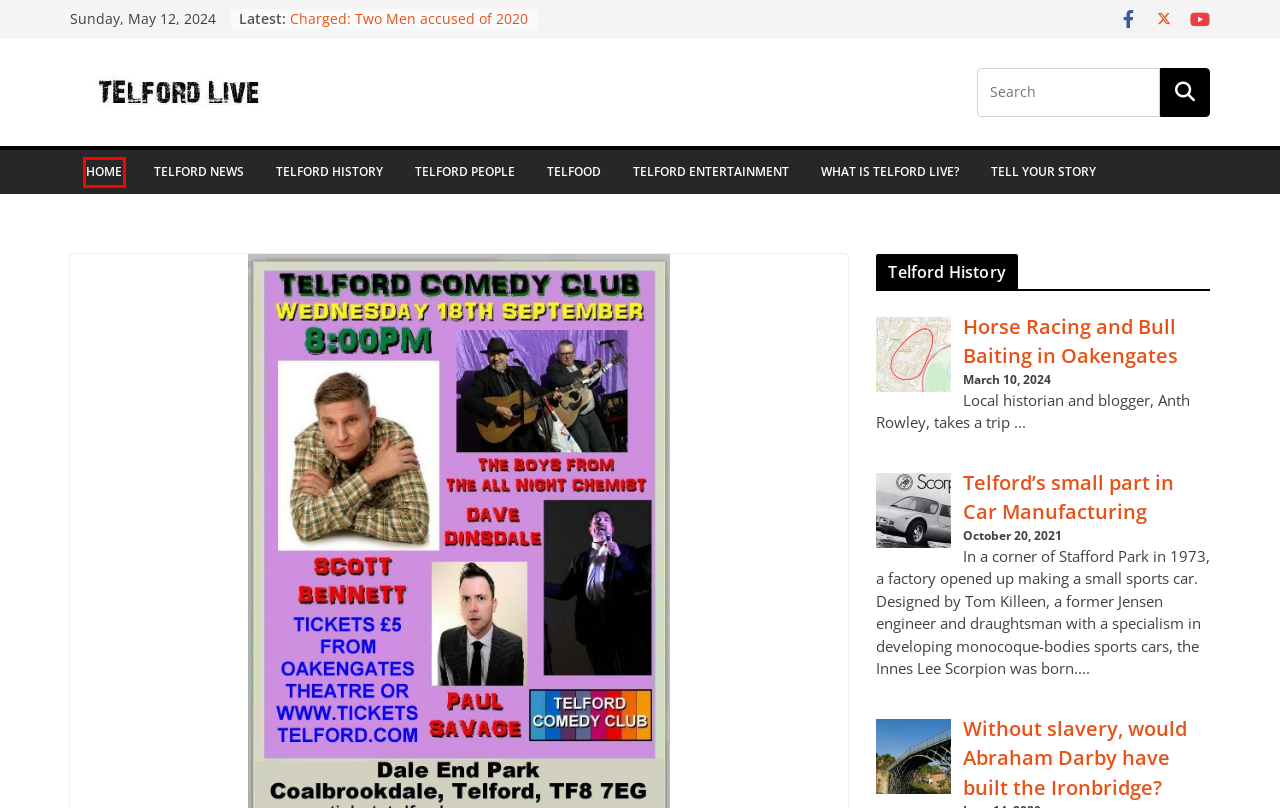Given a screenshot of a webpage with a red bounding box highlighting a UI element, determine which webpage description best matches the new webpage that appears after clicking the highlighted element. Here are the candidates:
A. Macauley Owen back in the ring this month – Telford Live
B. Telford’s small part in Car Manufacturing – Telford Live
C. Greggscellent! Steak Baker upsizes Telford store  – Telford Live
D. Telford History – Telford Live
E. What is Telford Live? – Telford Live
F. Telford Live – Licking the lid of life in Telford
G. Telford News – Telford Live
H. Telford People – Telford Live

F